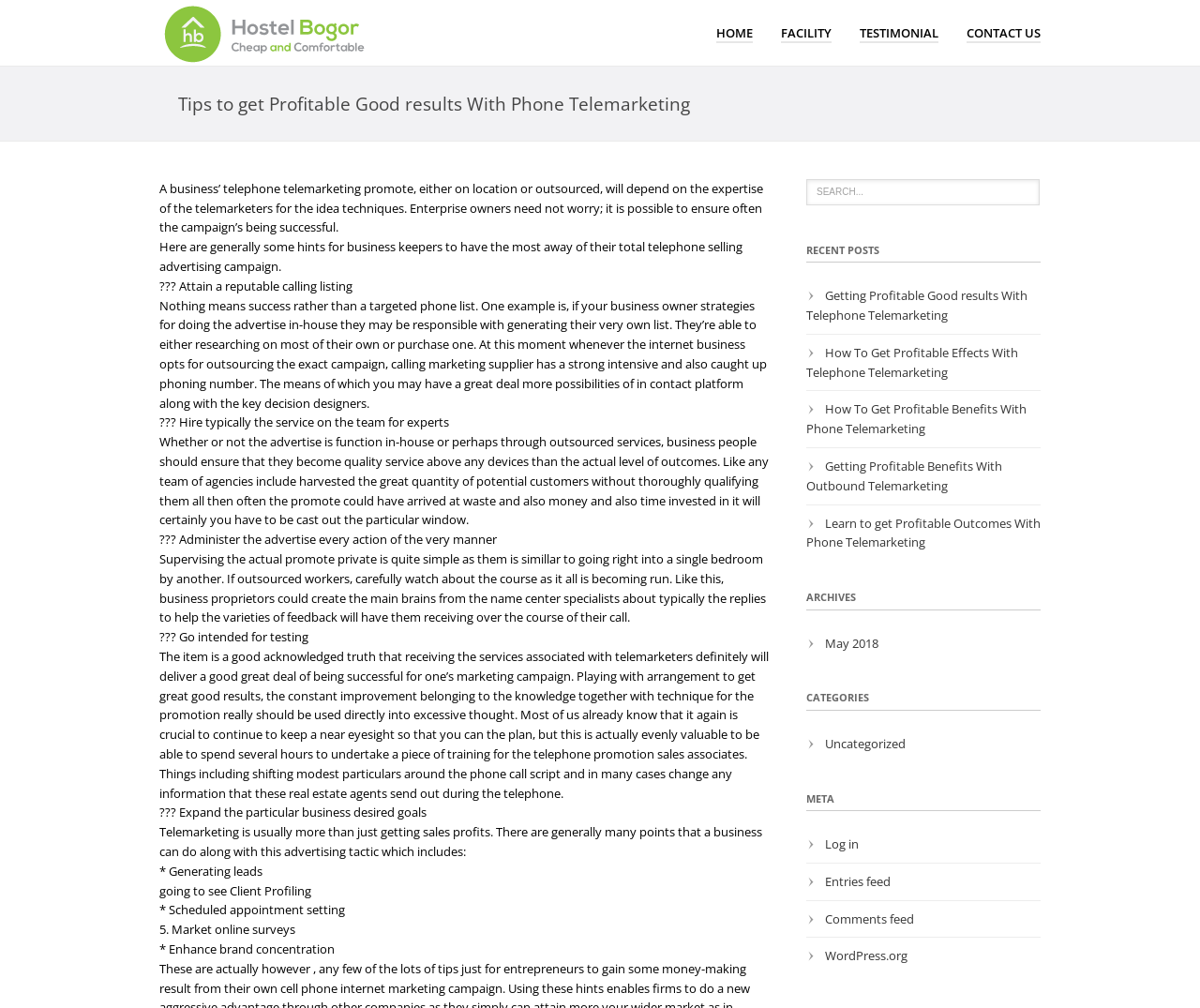Determine the coordinates of the bounding box that should be clicked to complete the instruction: "Click on the 'Log in' link". The coordinates should be represented by four float numbers between 0 and 1: [left, top, right, bottom].

[0.688, 0.829, 0.716, 0.846]